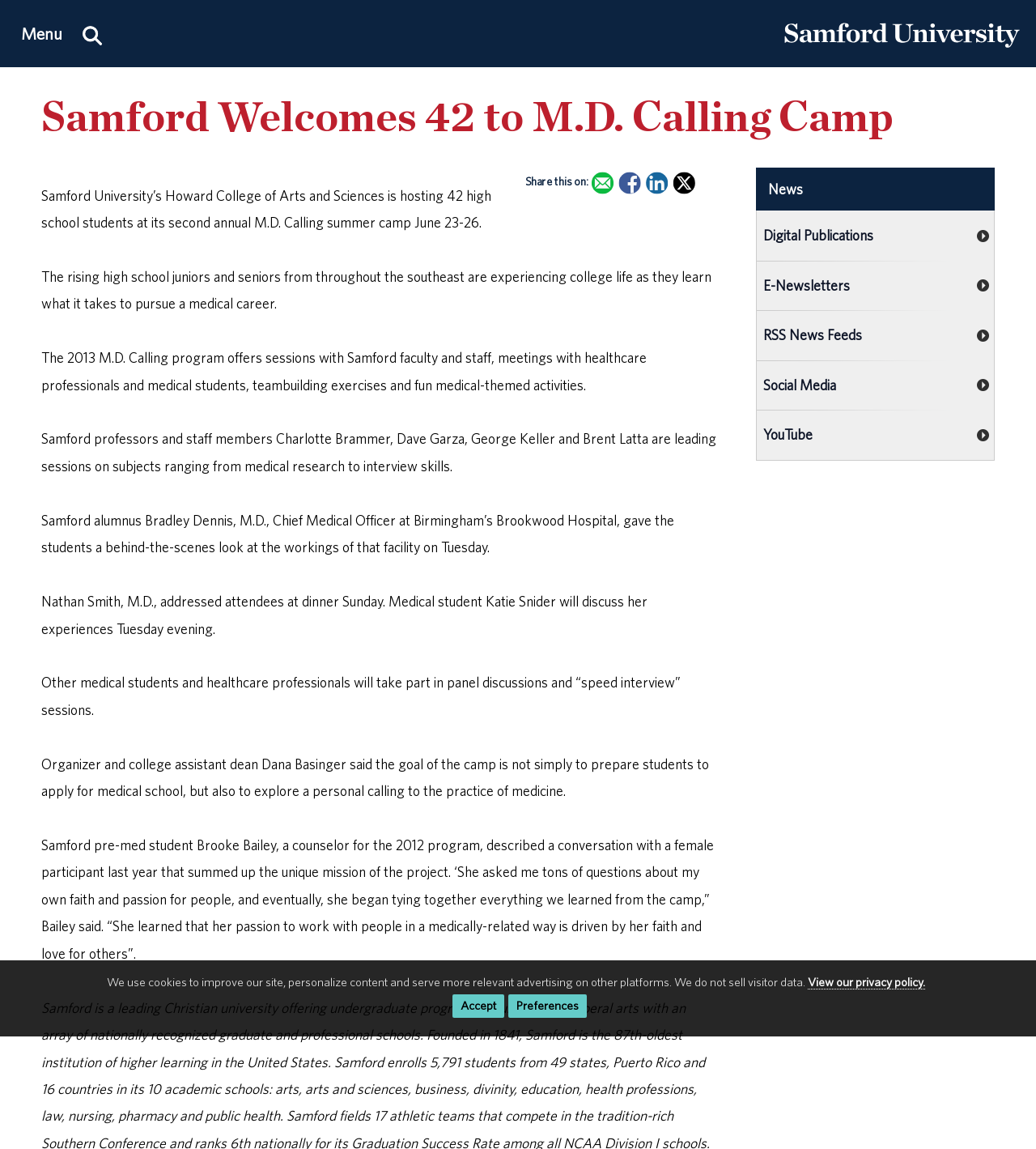Please respond to the question using a single word or phrase:
What is the name of the Samford pre-med student who was a counselor for the 2012 program?

Brooke Bailey